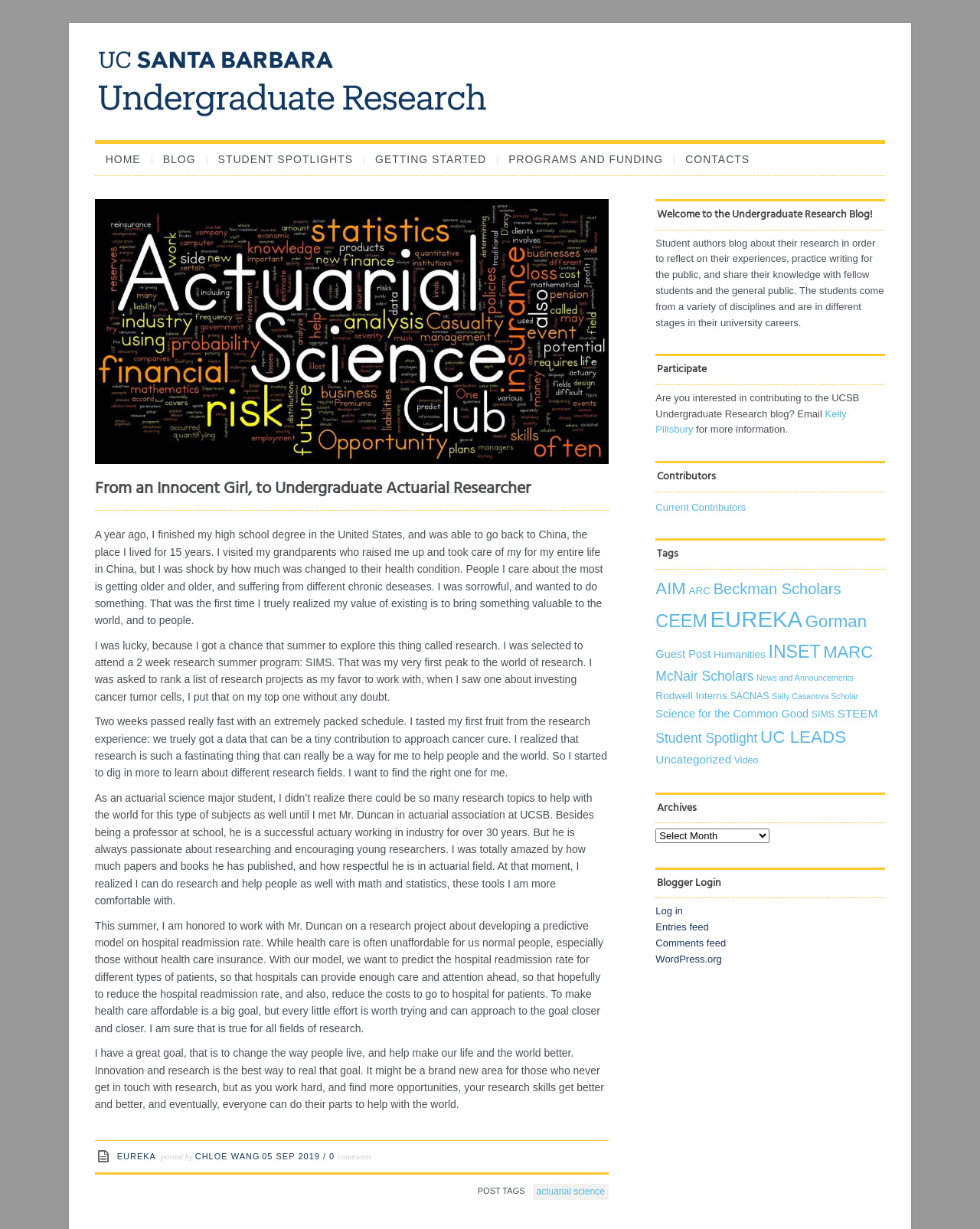Write an elaborate caption that captures the essence of the webpage.

This webpage is about a blog post titled "From an Innocent Girl, to Undergraduate Actuarial Researcher" on the UCSB Undergraduate Research website. The page has a navigation menu at the top with links to "HOME", "BLOG", "STUDENT SPOTLIGHTS", "GETTING STARTED", "PROGRAMS AND FUNDING", and "CONTACTS". 

Below the navigation menu, there is a heading with the title of the blog post, followed by a series of paragraphs describing the author's personal experience and journey into research, specifically in the field of actuarial science. The text is divided into five sections, each describing a different aspect of the author's experience, including their motivation to pursue research, their first research project, and their current project on developing a predictive model for hospital readmission rates.

At the bottom of the page, there are several sections, including a link to "EUREKA", a "POST TAGS" section with a link to "actuarial science", and a section with information about the blog, including a heading "Welcome to the Undergraduate Research Blog!" and text describing the purpose of the blog. There are also sections for "Participate", "Contributors", and "Tags", with links to various categories and topics.

On the right side of the page, there are several headings, including "Archives", "Blogger Login", and a list of tags with links to various categories, such as "AIM", "ARC", "Beckman Scholars", and many others.